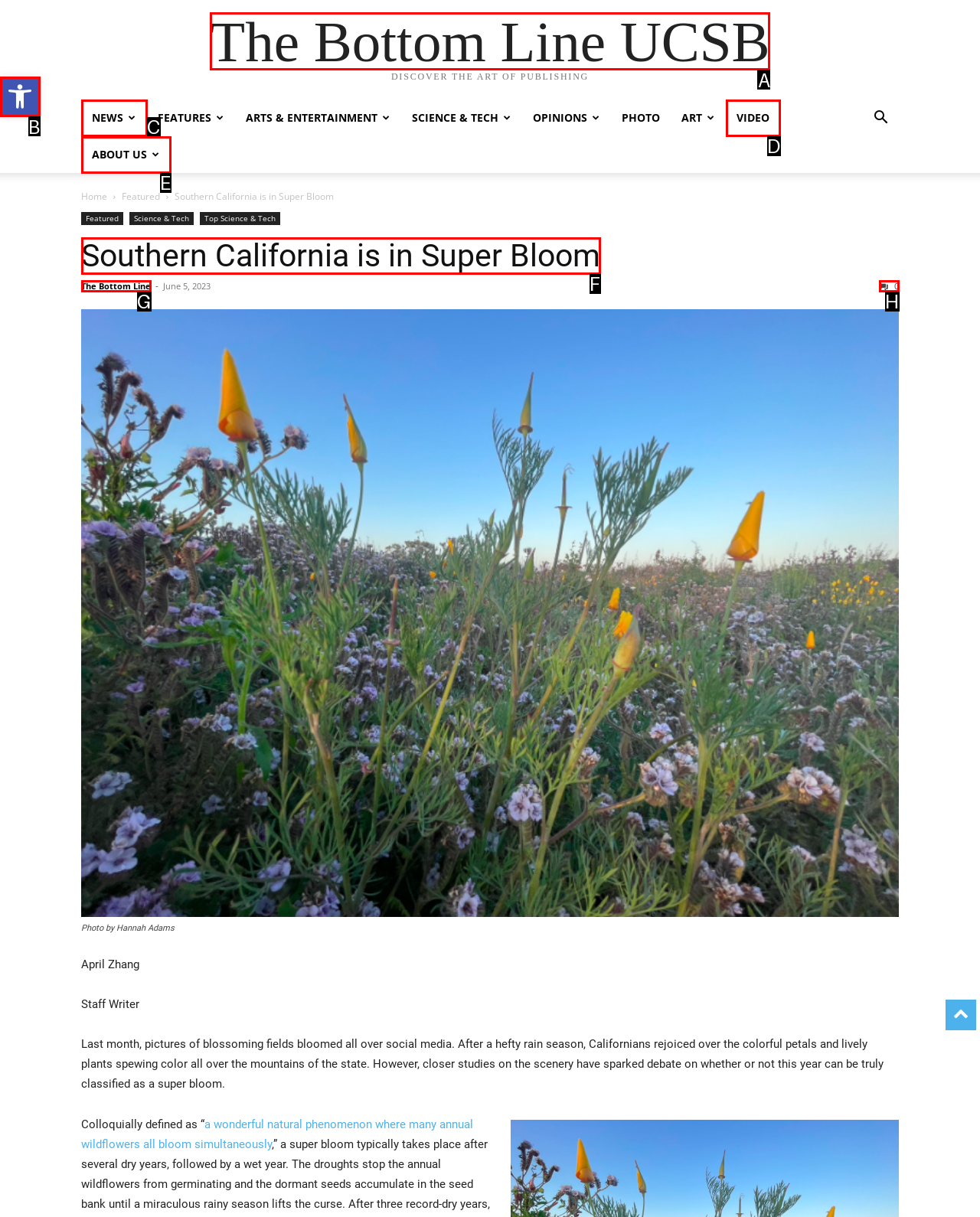Identify the letter of the UI element you need to select to accomplish the task: Open the 'Accessibility Tools' menu.
Respond with the option's letter from the given choices directly.

B